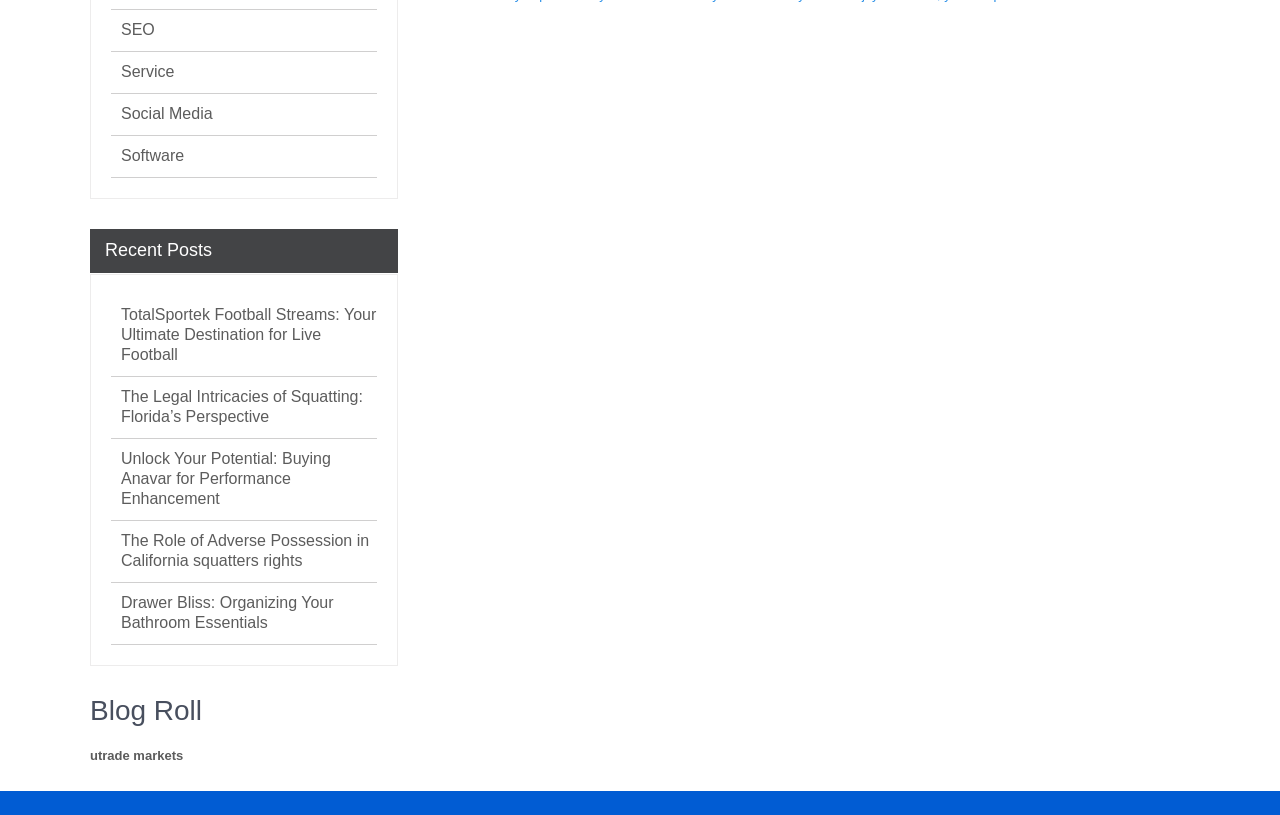Given the description utrade markets, predict the bounding box coordinates of the UI element. Ensure the coordinates are in the format (top-left x, top-left y, bottom-right x, bottom-right y) and all values are between 0 and 1.

[0.07, 0.918, 0.143, 0.937]